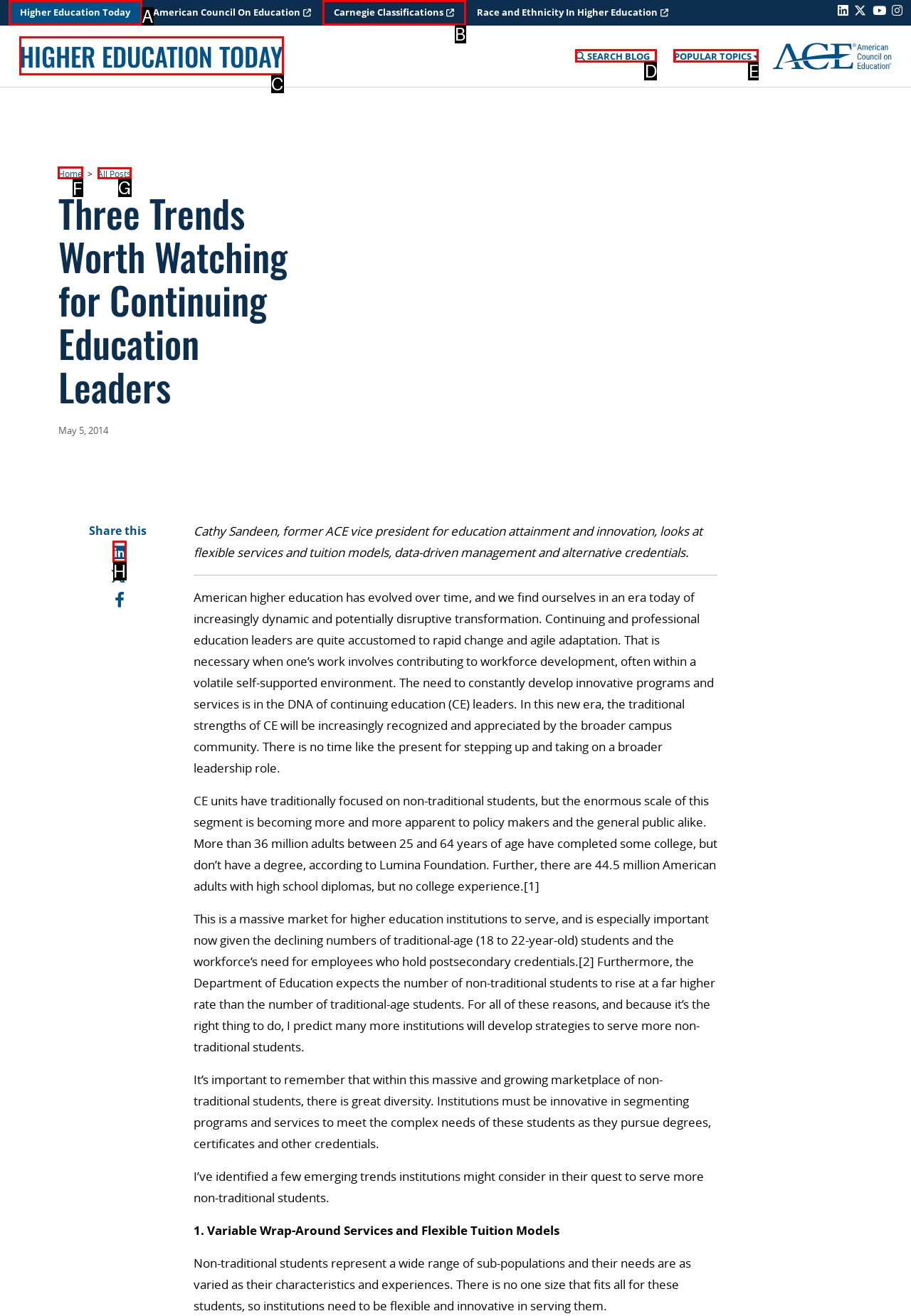Identify the correct letter of the UI element to click for this task: Go to the home page
Respond with the letter from the listed options.

F